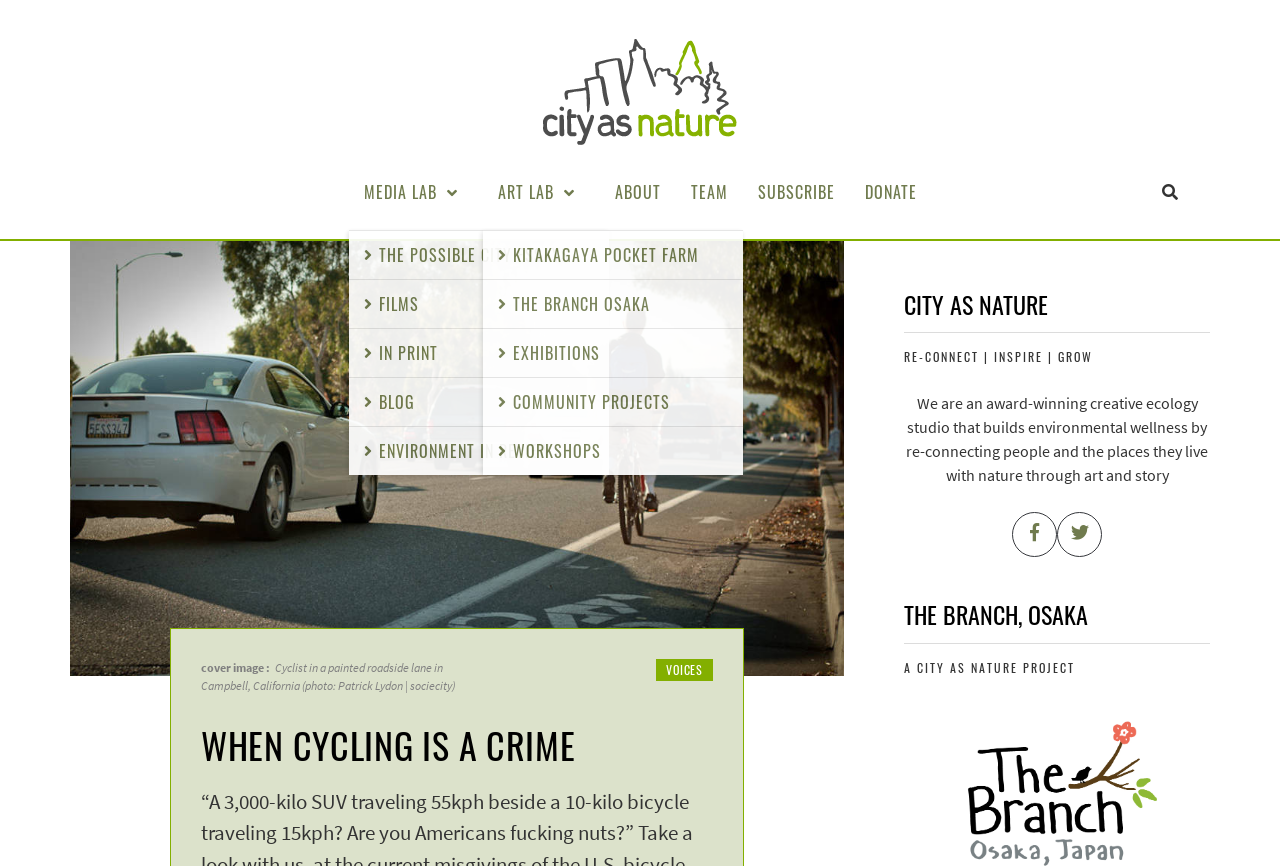What is the topic of the article with the image of a cyclist?
Look at the image and respond to the question as thoroughly as possible.

The image of a cyclist is accompanied by the static text 'Cyclist in a painted roadside lane in Campbell, California (photo: Patrick Lydon | sociecity)' and is located below the heading 'WHEN CYCLING IS A CRIME', indicating that the topic of the article is related to cycling.